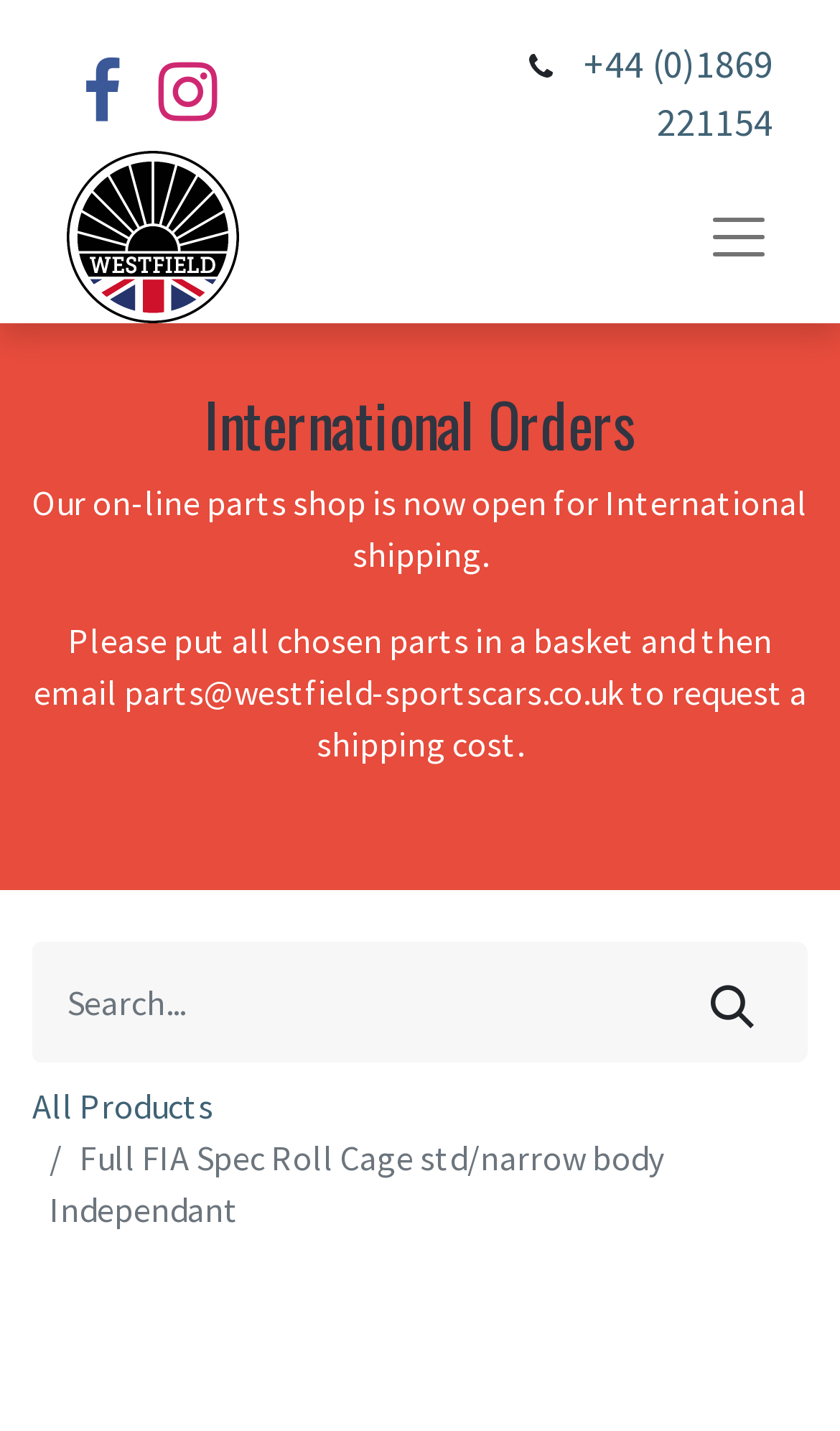Use the information in the screenshot to answer the question comprehensively: What is the current product being displayed?

I found the current product by looking at the static text element with the text 'Full FIA Spec Roll Cage std/narrow body Independant' located in the middle of the webpage.